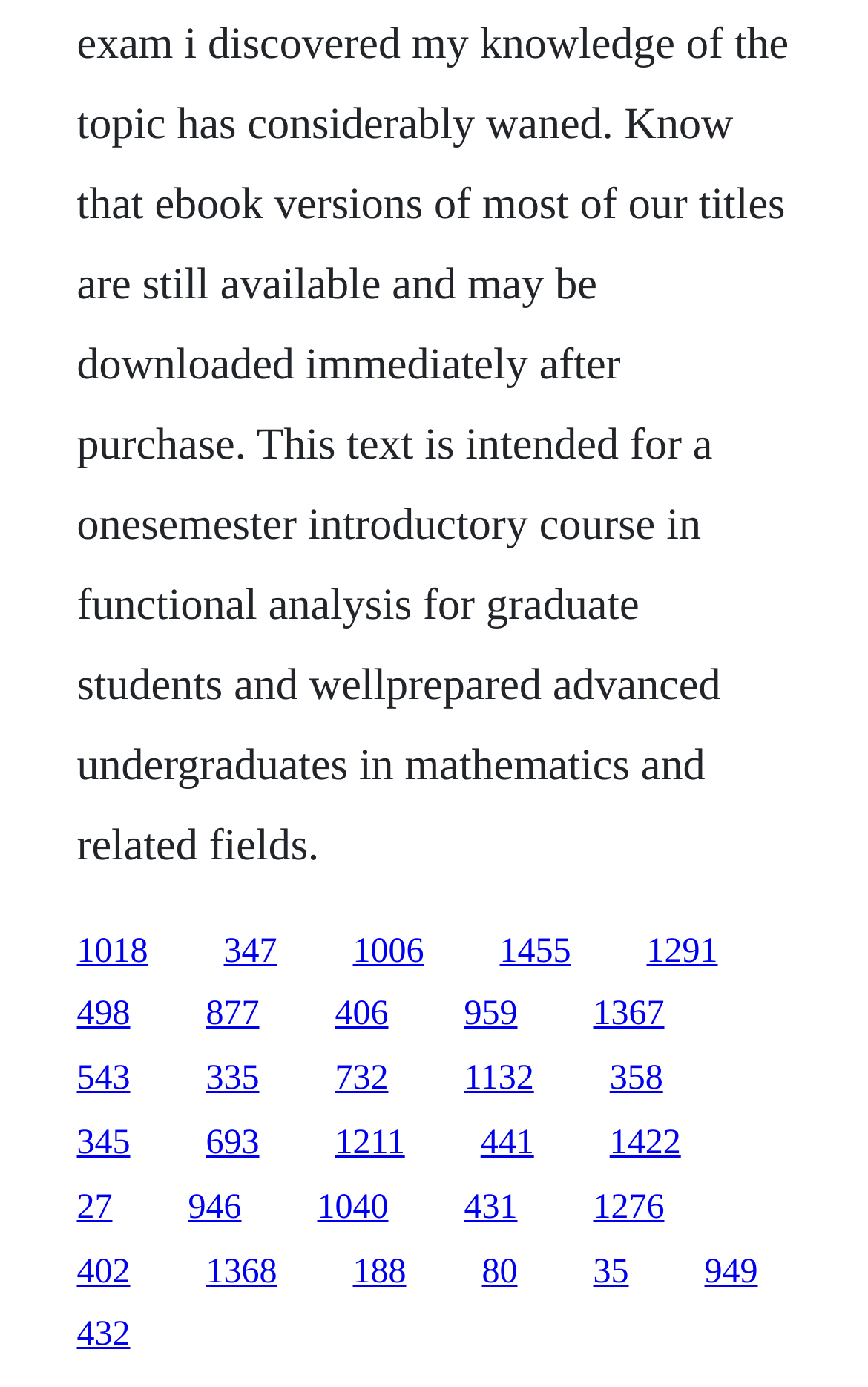Locate the bounding box of the UI element defined by this description: "1368". The coordinates should be given as four float numbers between 0 and 1, formatted as [left, top, right, bottom].

[0.237, 0.903, 0.319, 0.93]